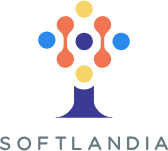What font style is used for the company name?
Provide a thorough and detailed answer to the question.

The caption describes the font used for the company name 'SOFTLANDIA' as modern and sleek, emphasizing the company's identity.